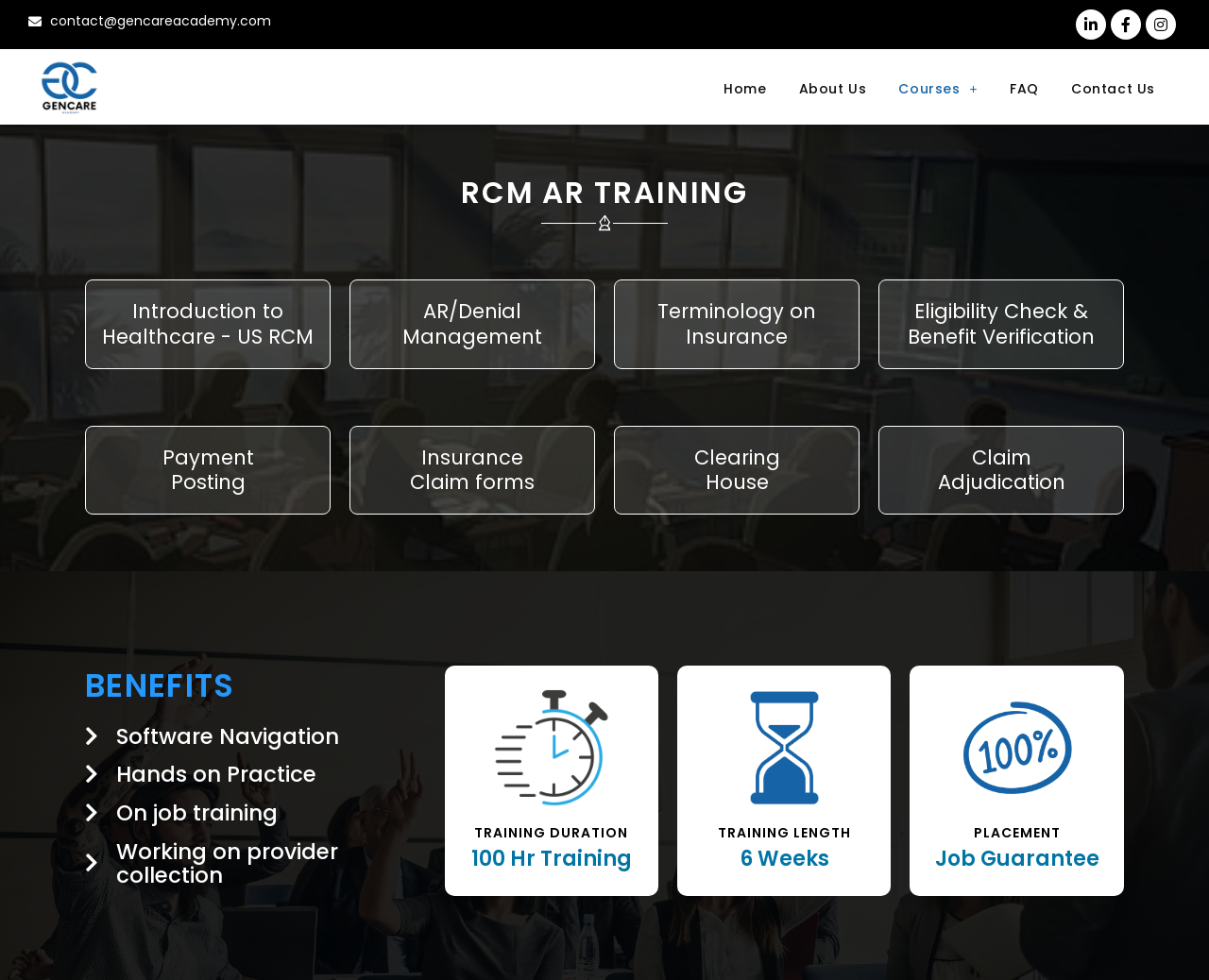What is the first course topic?
Please ensure your answer is as detailed and informative as possible.

The first course topic is 'Introduction to Healthcare - US RCM', which is a heading located below the main heading 'RCM AR TRAINING'.